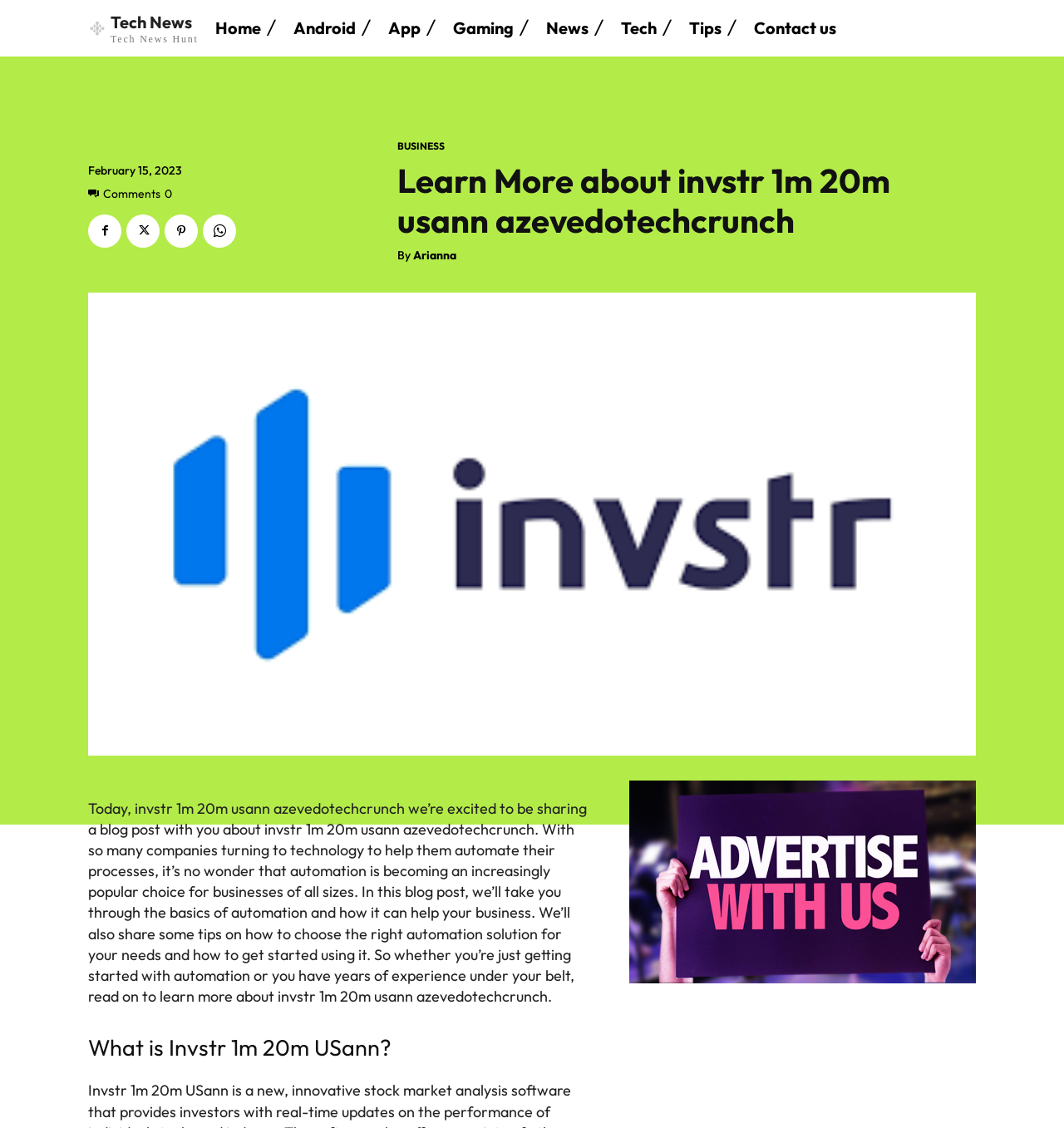What is the category of the blog post?
Please provide a single word or phrase as your answer based on the image.

BUSINESS